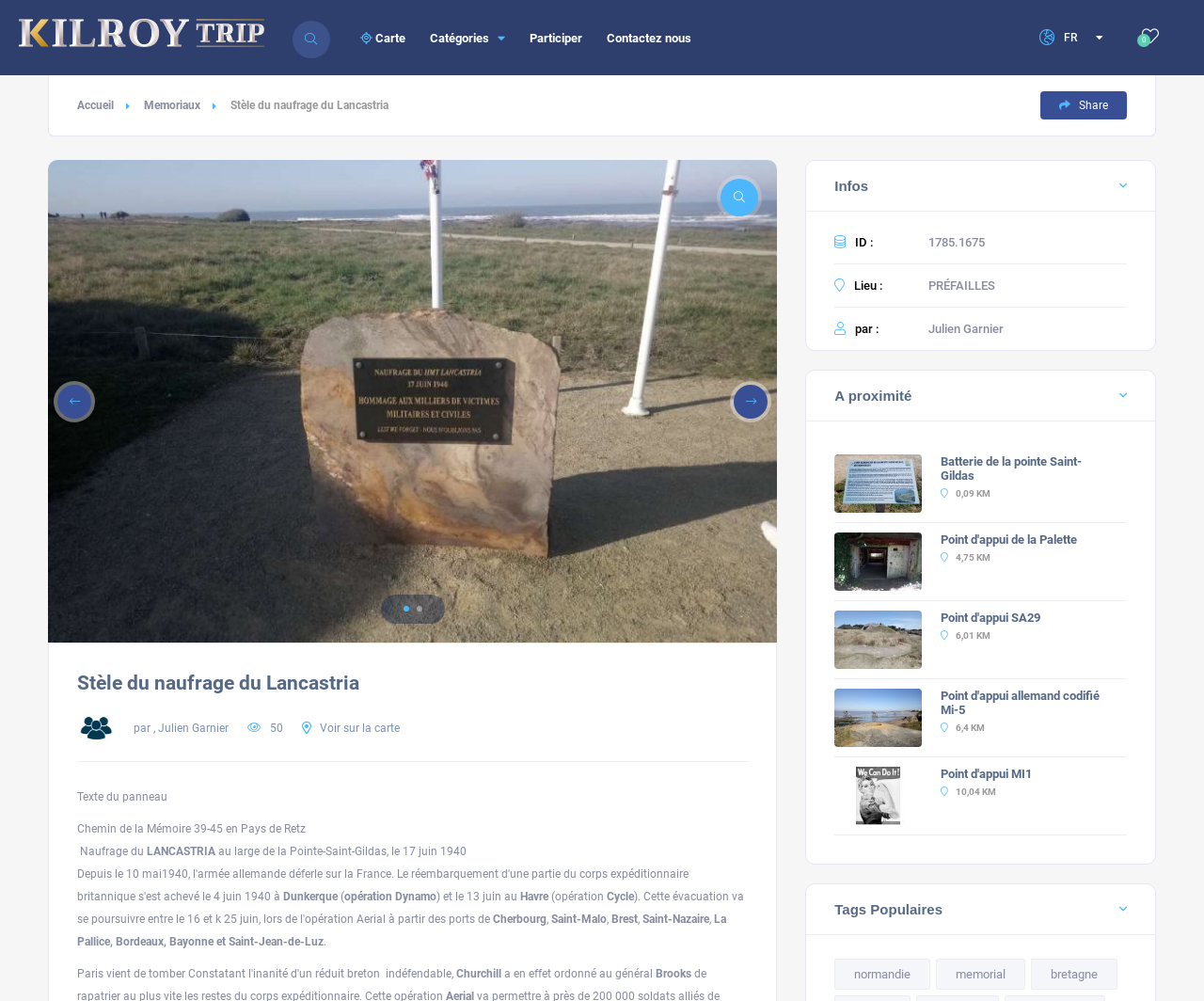Point out the bounding box coordinates of the section to click in order to follow this instruction: "Click on the 'Stèle du naufrage du Lancastria' link".

[0.064, 0.671, 0.299, 0.694]